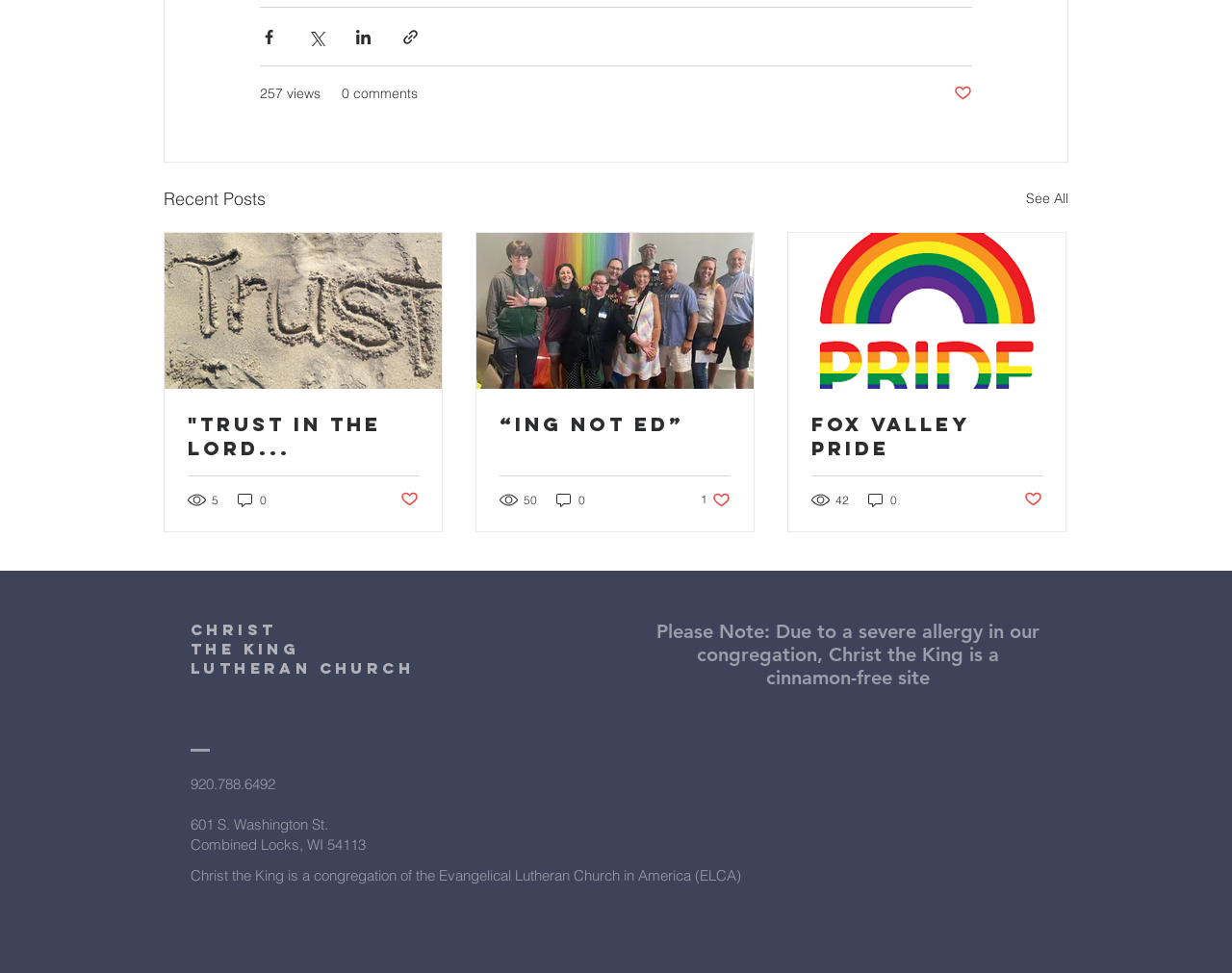Identify the bounding box coordinates for the element that needs to be clicked to fulfill this instruction: "Read the article 'Trust in the Lord…'". Provide the coordinates in the format of four float numbers between 0 and 1: [left, top, right, bottom].

[0.152, 0.424, 0.34, 0.473]